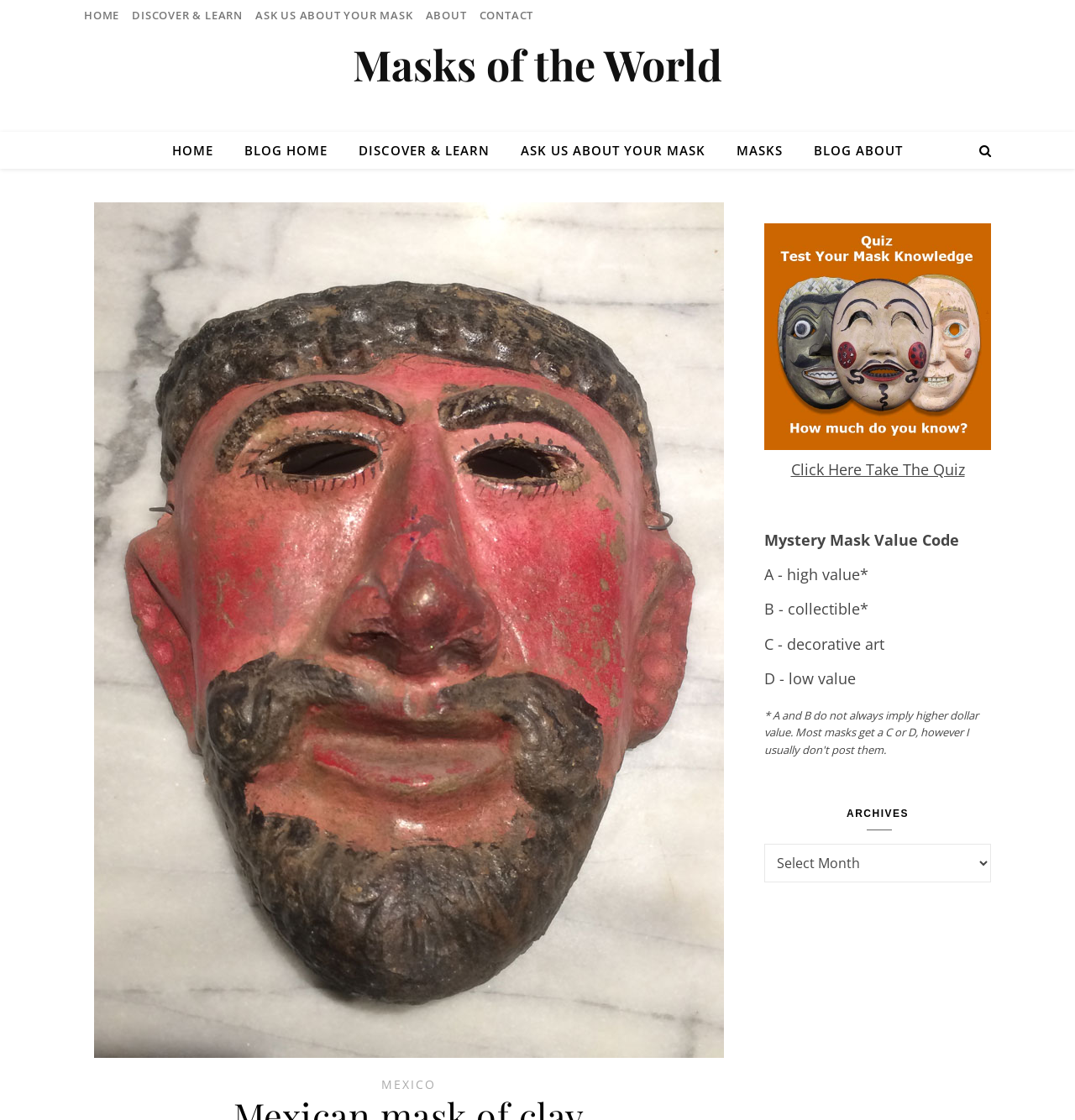Provide the bounding box for the UI element matching this description: "Blog About".

[0.745, 0.118, 0.84, 0.151]